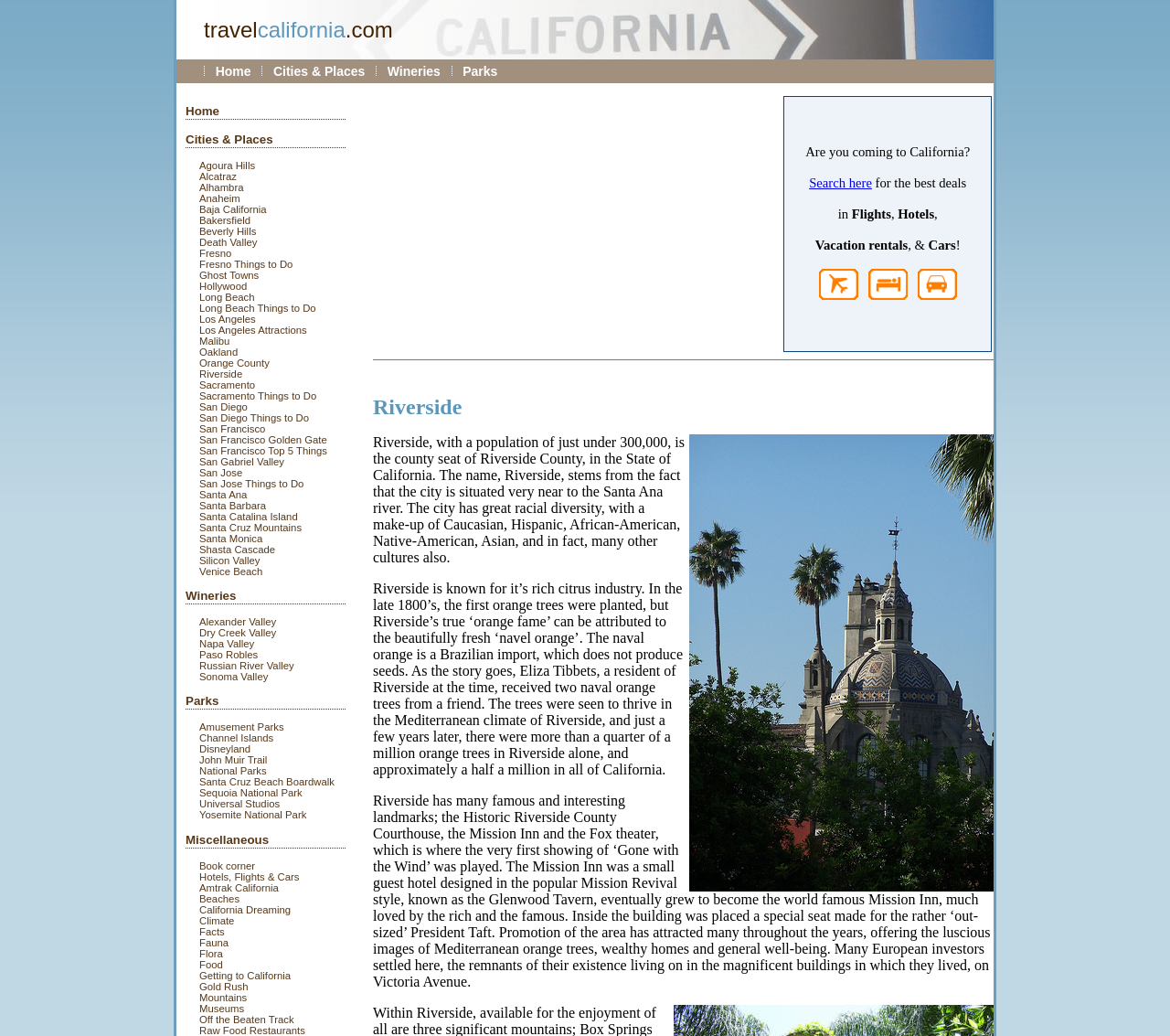Locate the bounding box coordinates of the clickable part needed for the task: "visit Riverside".

[0.159, 0.355, 0.207, 0.366]